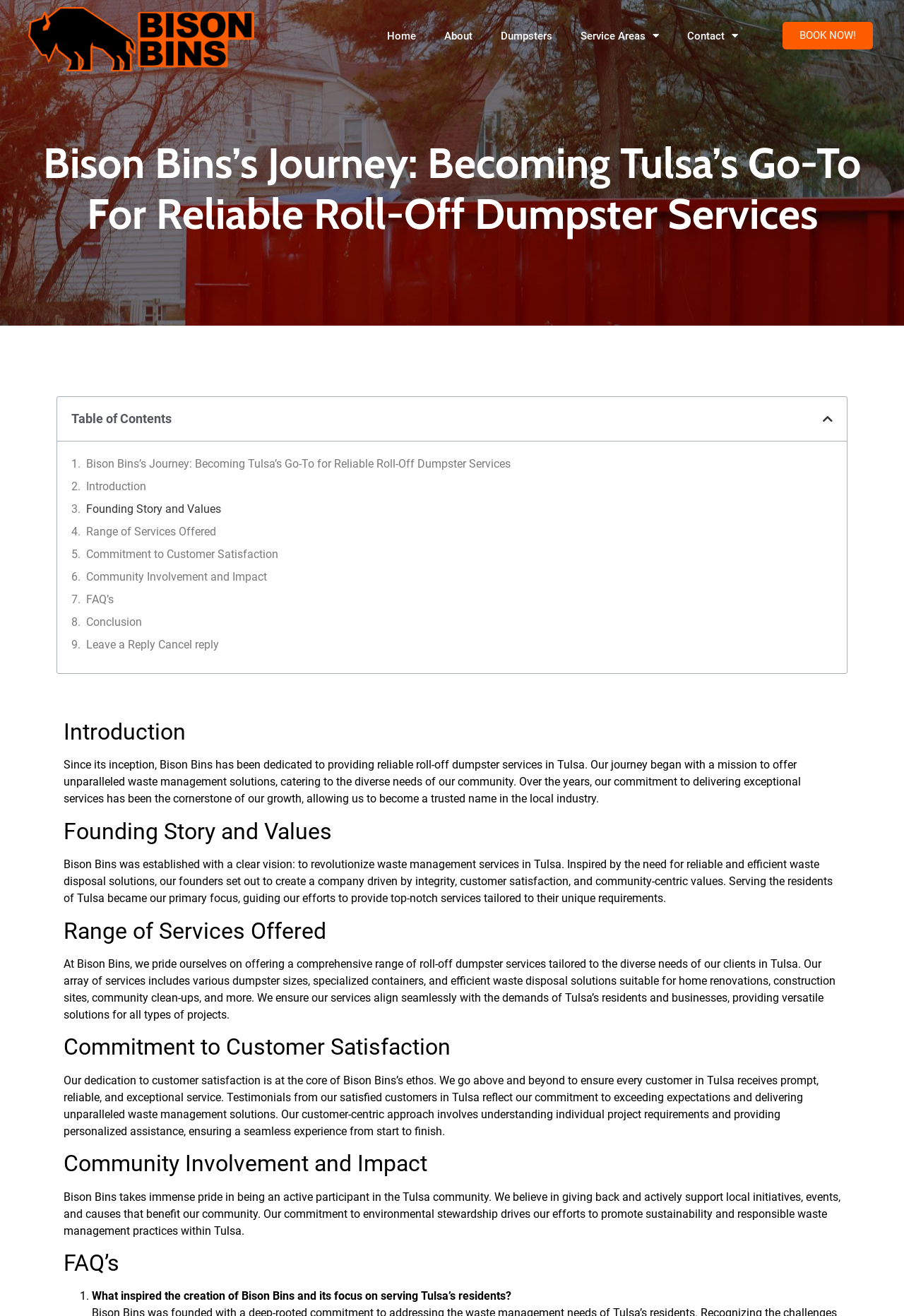What is the company name mentioned on the webpage?
Based on the image, answer the question with as much detail as possible.

I found the company name 'Bison Bins' by looking at the heading 'Bison Bins’s Journey: Becoming Tulsa’s Go-To For Reliable Roll-Off Dumpster Services' and also in the StaticText 'Since its inception, Bison Bins has been dedicated to providing reliable roll-off dumpster services in Tulsa.'